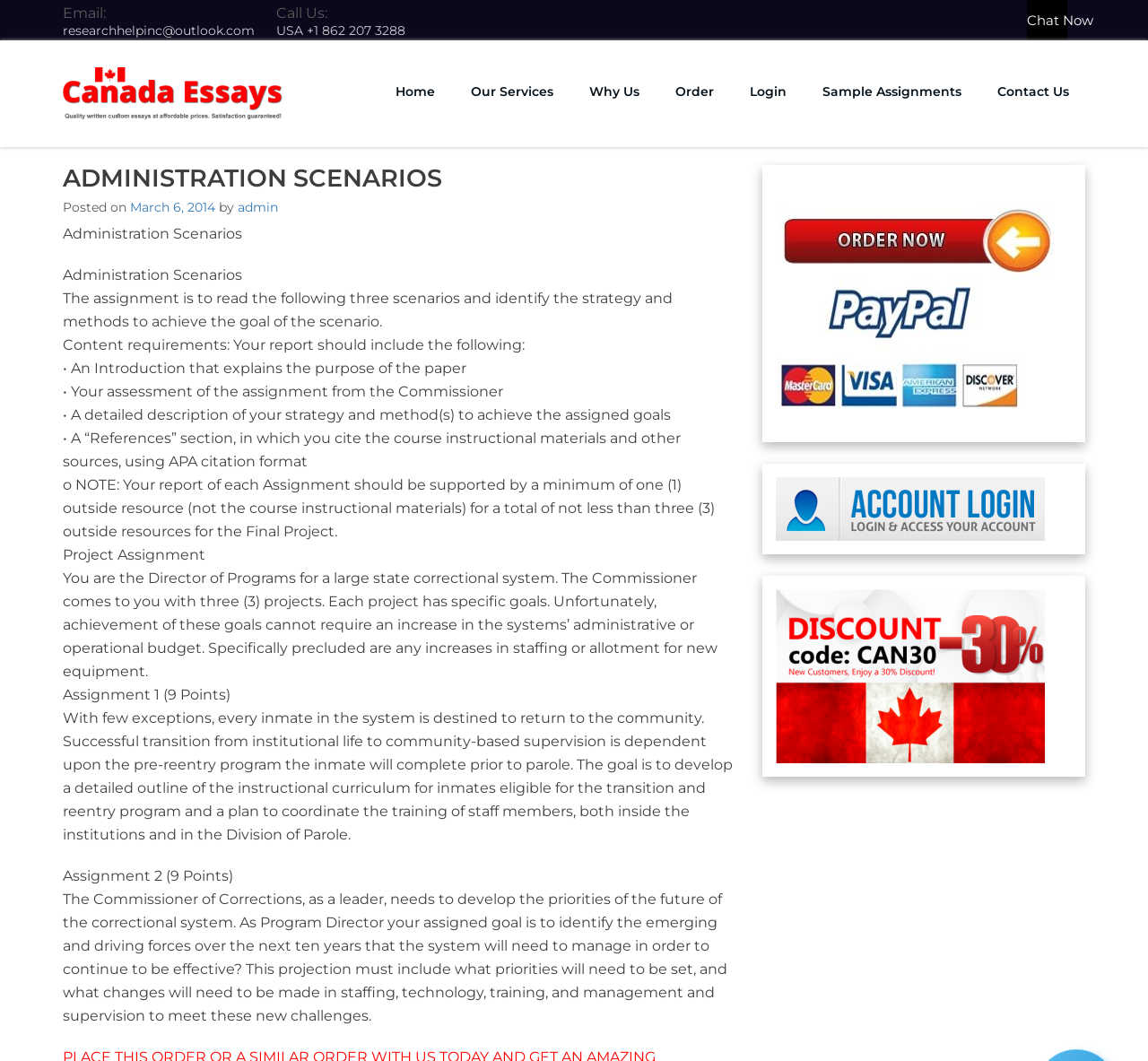What is the goal of Assignment 1?
Give a one-word or short-phrase answer derived from the screenshot.

To develop a detailed outline of the instructional curriculum for inmates eligible for the transition and reentry program